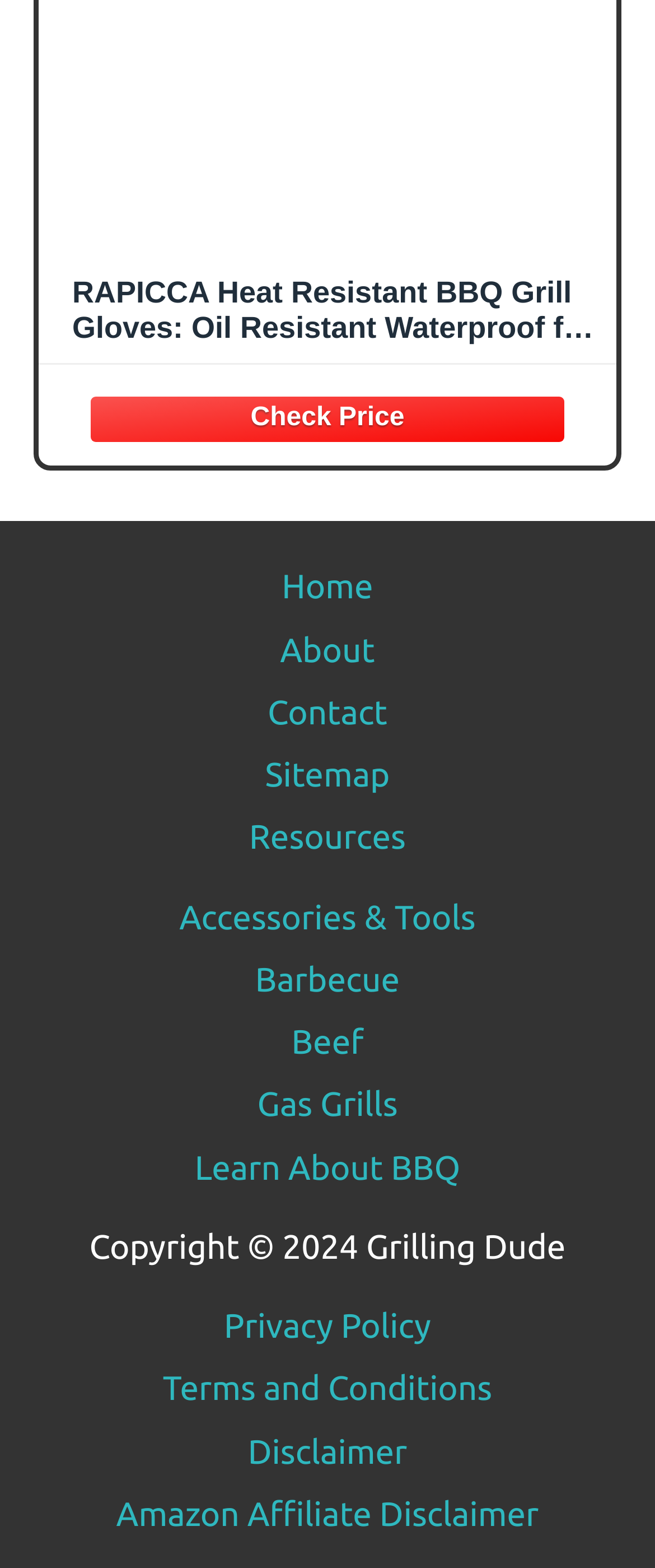Locate the bounding box coordinates for the element described below: "Amazon Affiliate Disclaimer". The coordinates must be four float values between 0 and 1, formatted as [left, top, right, bottom].

[0.177, 0.953, 0.823, 0.977]